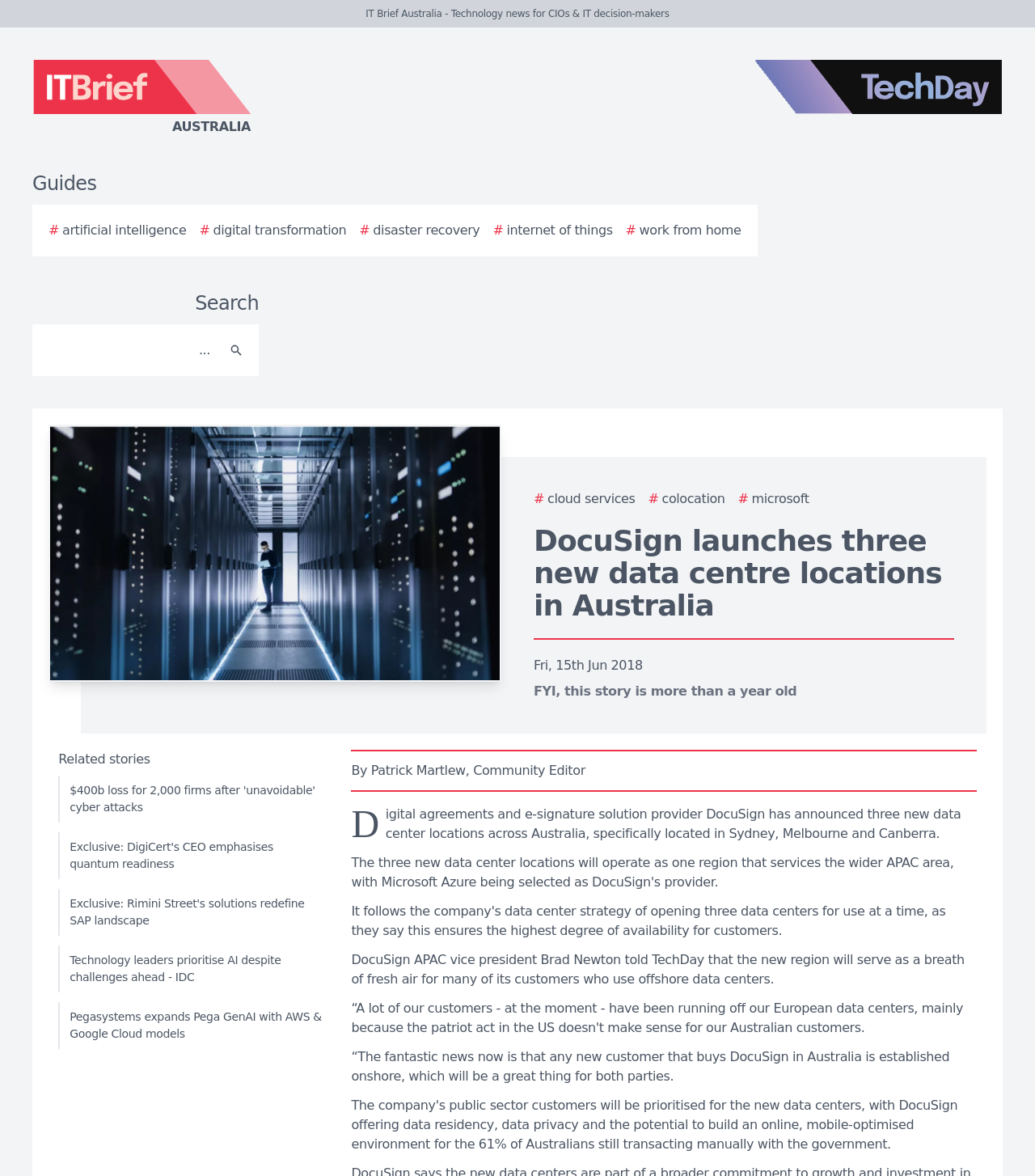Please identify the coordinates of the bounding box that should be clicked to fulfill this instruction: "Click on the link to read about cloud services".

[0.516, 0.416, 0.614, 0.433]